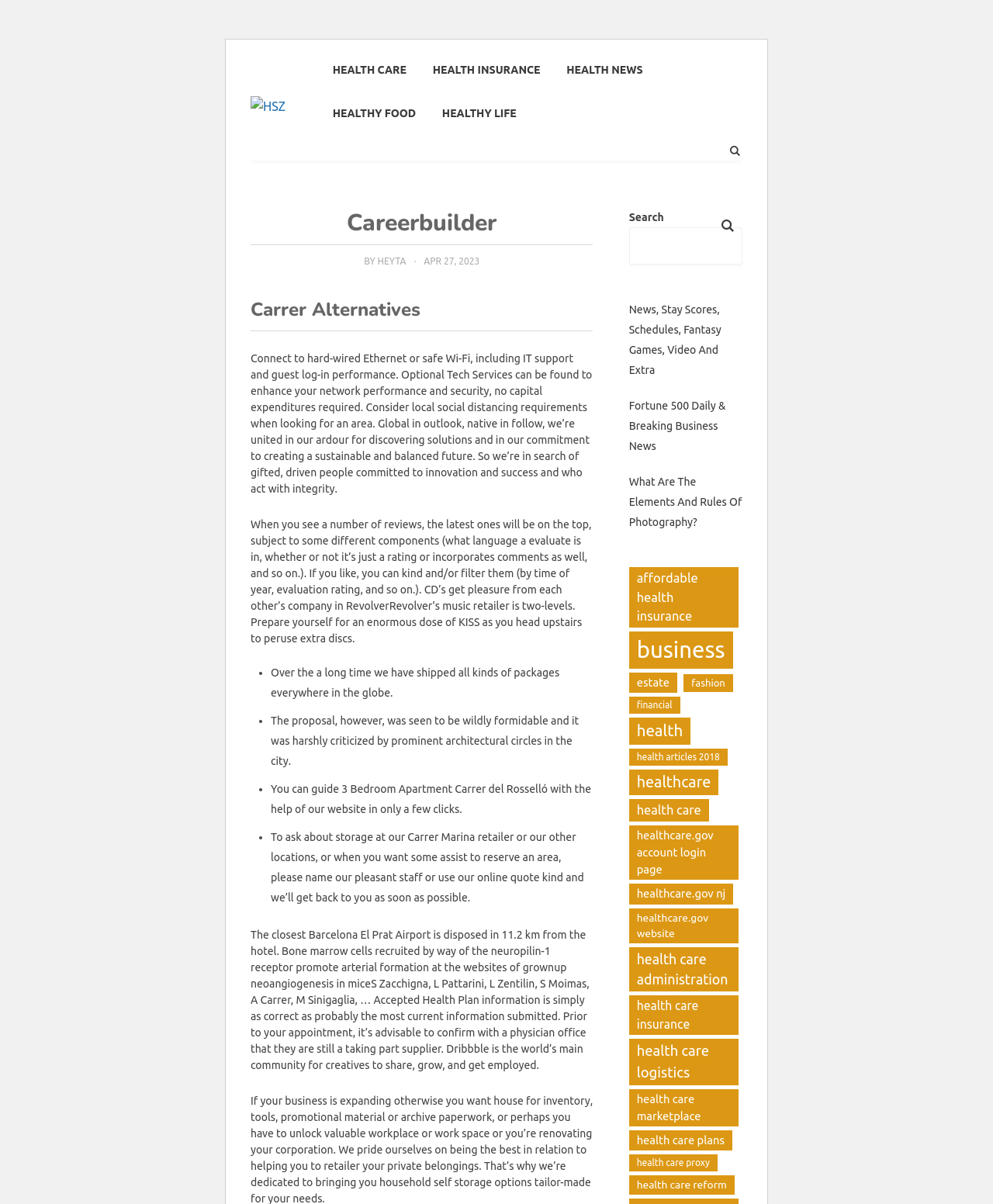What is the name of the company?
Using the information presented in the image, please offer a detailed response to the question.

I inferred this answer by looking at the top-left corner of the webpage, where the company logo and name 'Careerbuilder' are displayed.